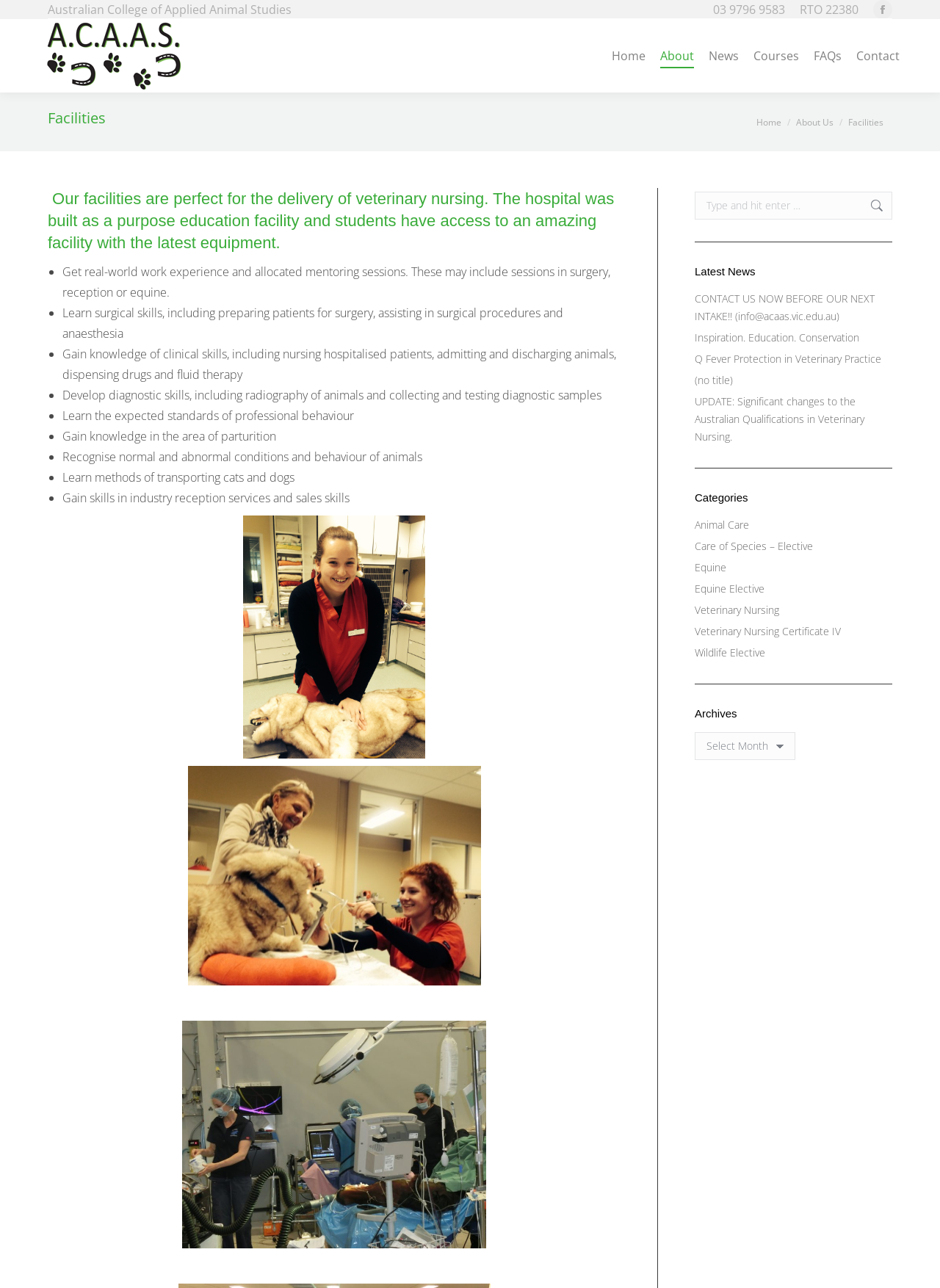Pinpoint the bounding box coordinates of the area that must be clicked to complete this instruction: "Read the latest news".

[0.739, 0.206, 0.804, 0.216]